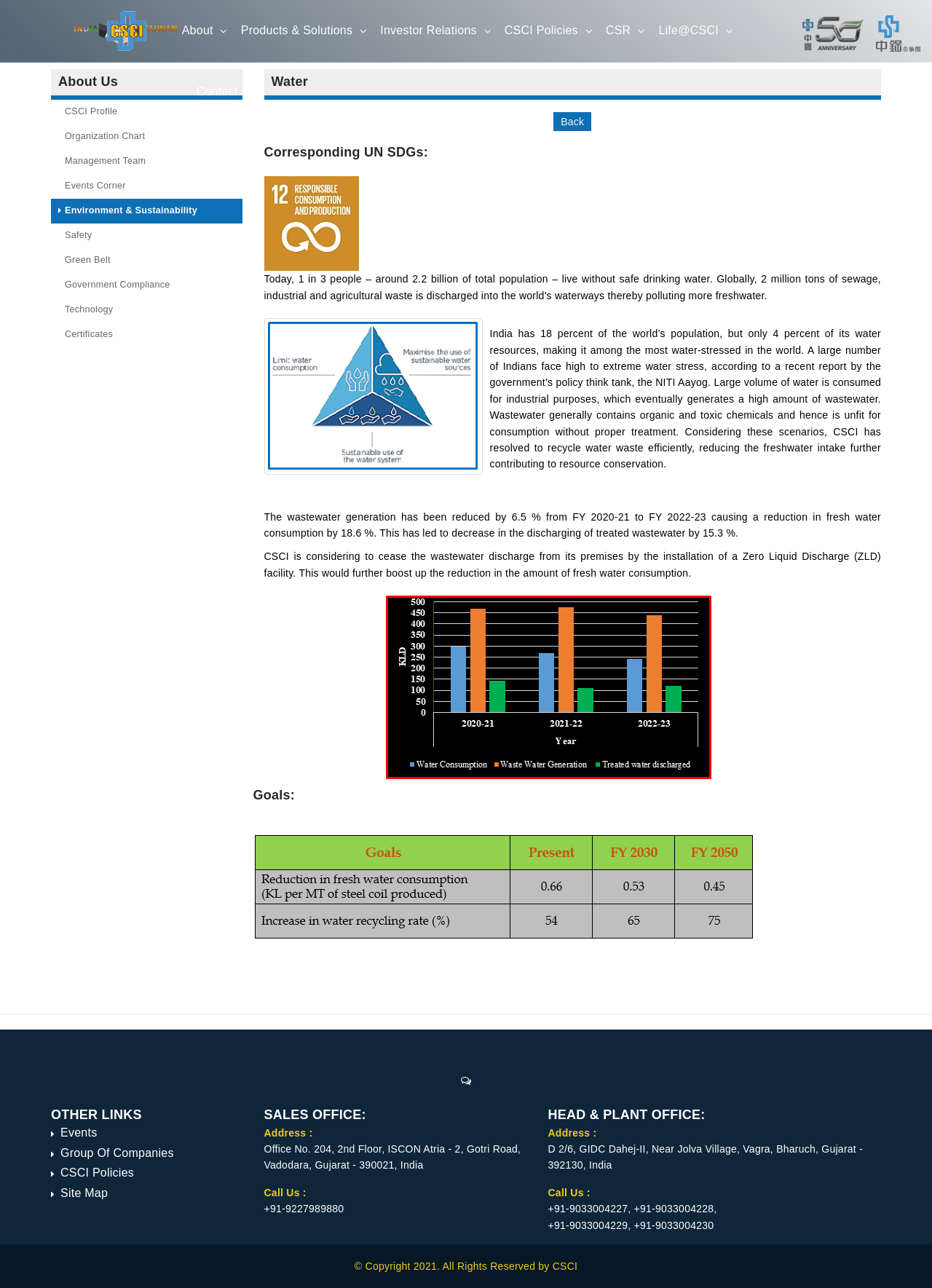Locate the bounding box coordinates of the clickable area to execute the instruction: "Contact CSCI". Provide the coordinates as four float numbers between 0 and 1, represented as [left, top, right, bottom].

[0.201, 0.047, 0.275, 0.095]